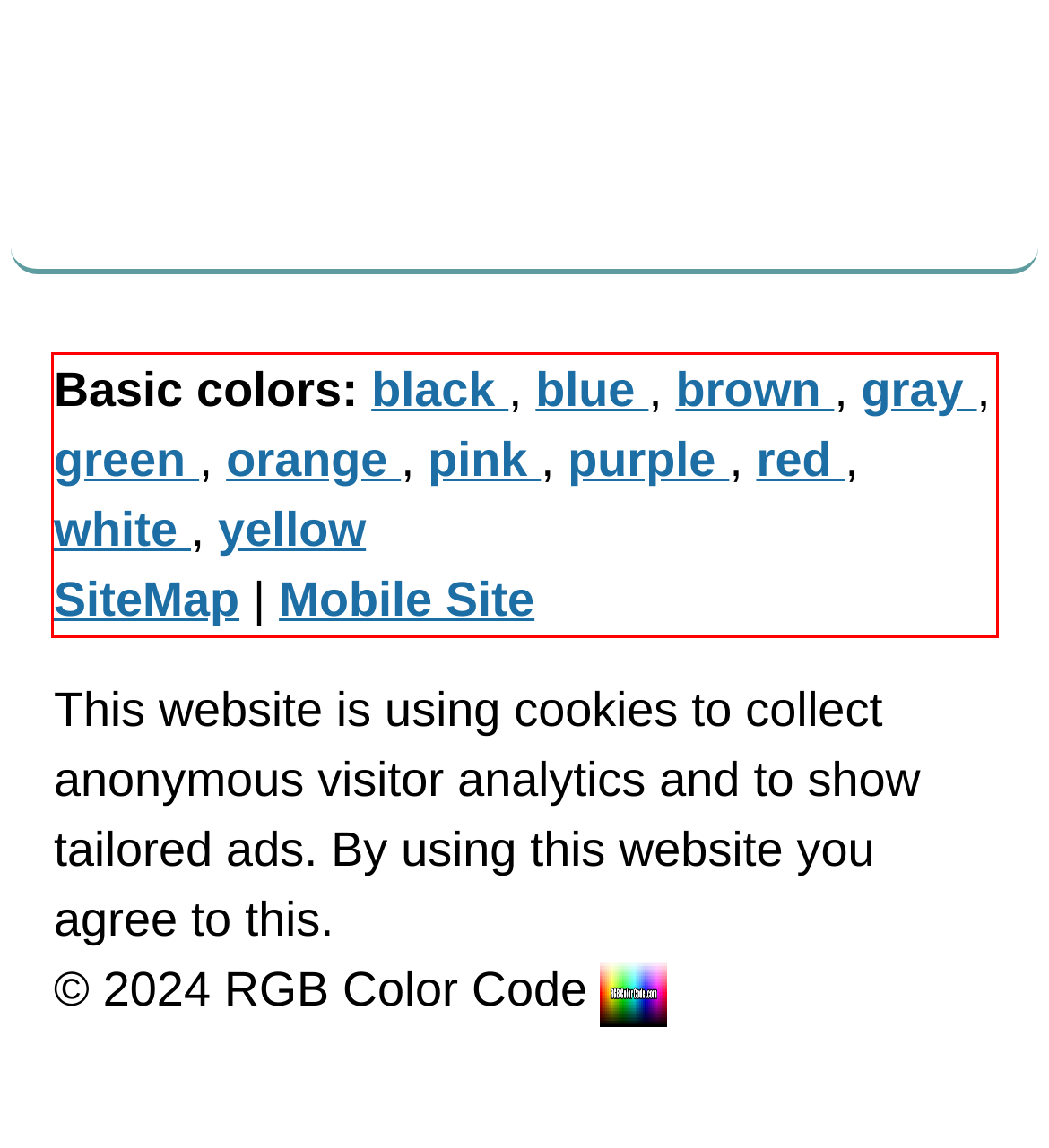You are provided with a screenshot of a webpage that includes a red bounding box. Extract and generate the text content found within the red bounding box.

Basic colors: black , blue , brown , gray , green , orange , pink , purple , red , white , yellow SiteMap | Mobile Site